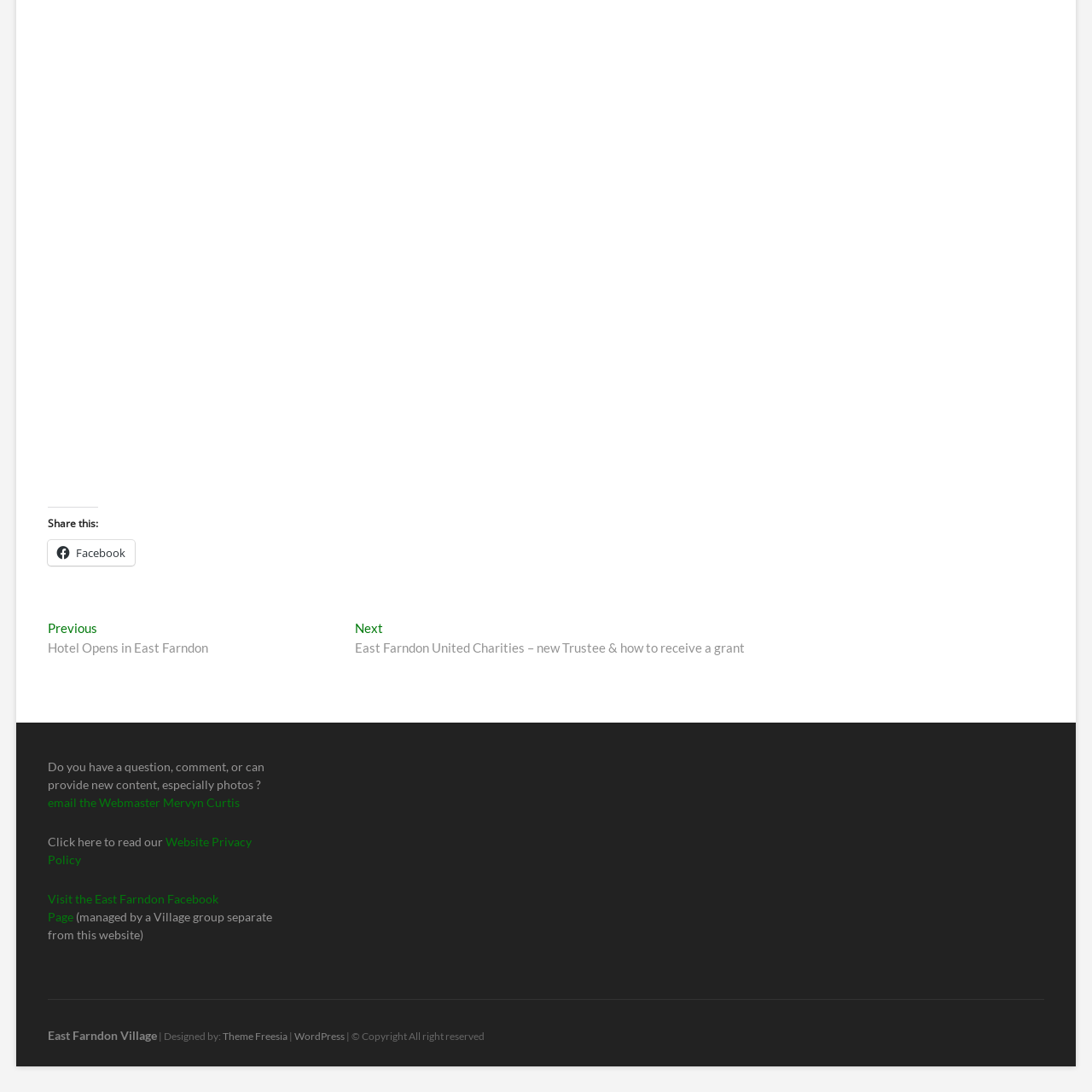Please indicate the bounding box coordinates of the element's region to be clicked to achieve the instruction: "Visit the East Farndon Facebook Page". Provide the coordinates as four float numbers between 0 and 1, i.e., [left, top, right, bottom].

[0.044, 0.816, 0.2, 0.846]